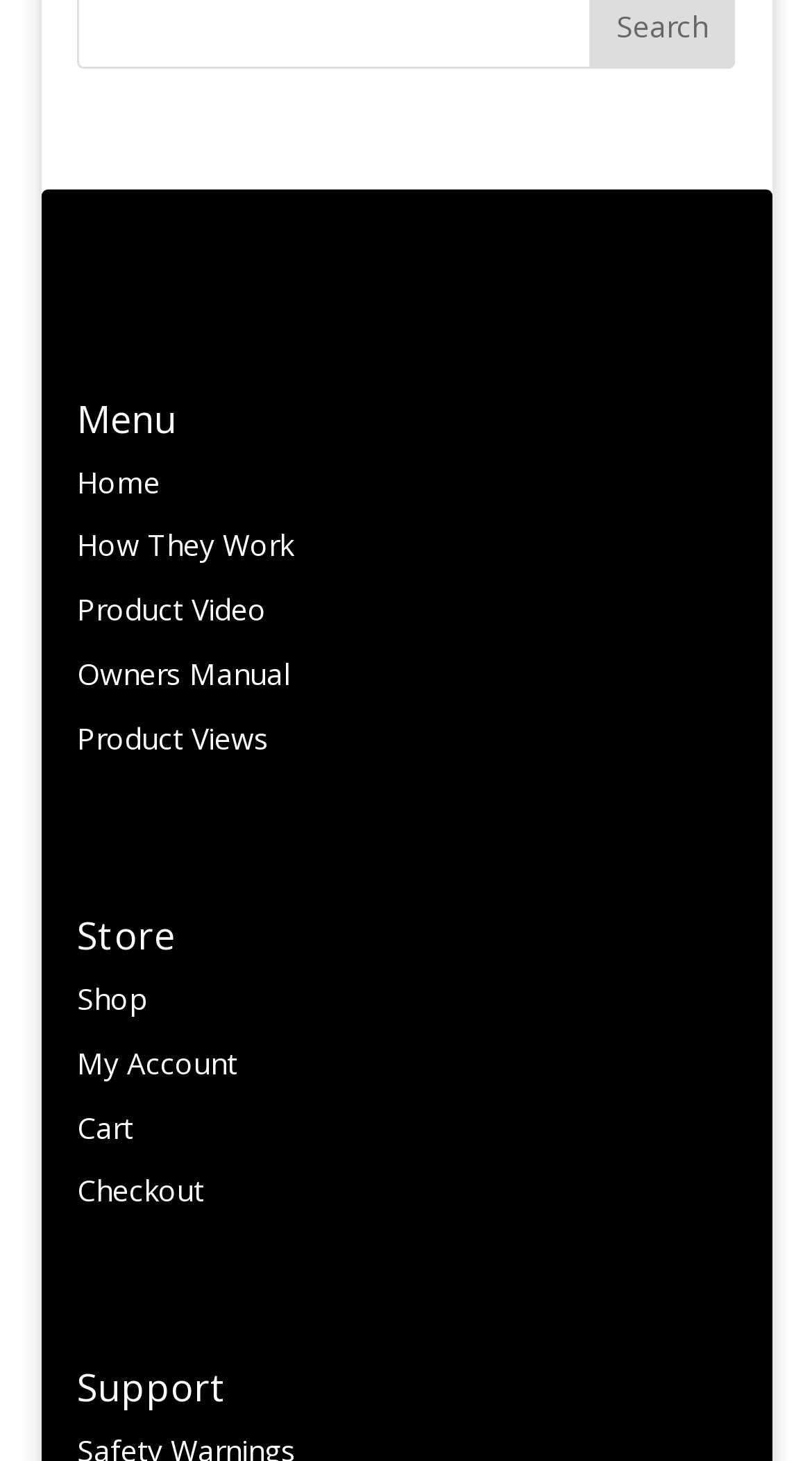Could you indicate the bounding box coordinates of the region to click in order to complete this instruction: "watch product video".

[0.095, 0.404, 0.328, 0.431]